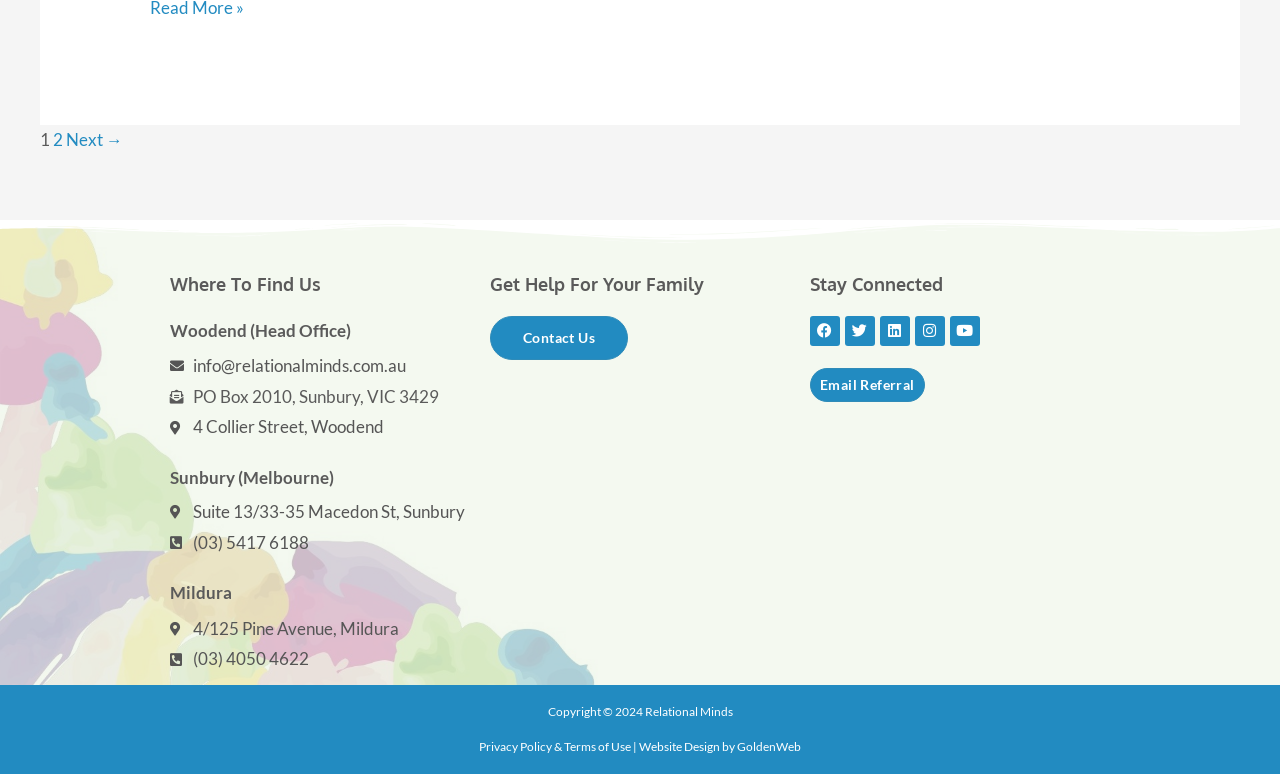Determine the coordinates of the bounding box that should be clicked to complete the instruction: "Check office location in Woodend". The coordinates should be represented by four float numbers between 0 and 1: [left, top, right, bottom].

[0.133, 0.533, 0.367, 0.572]